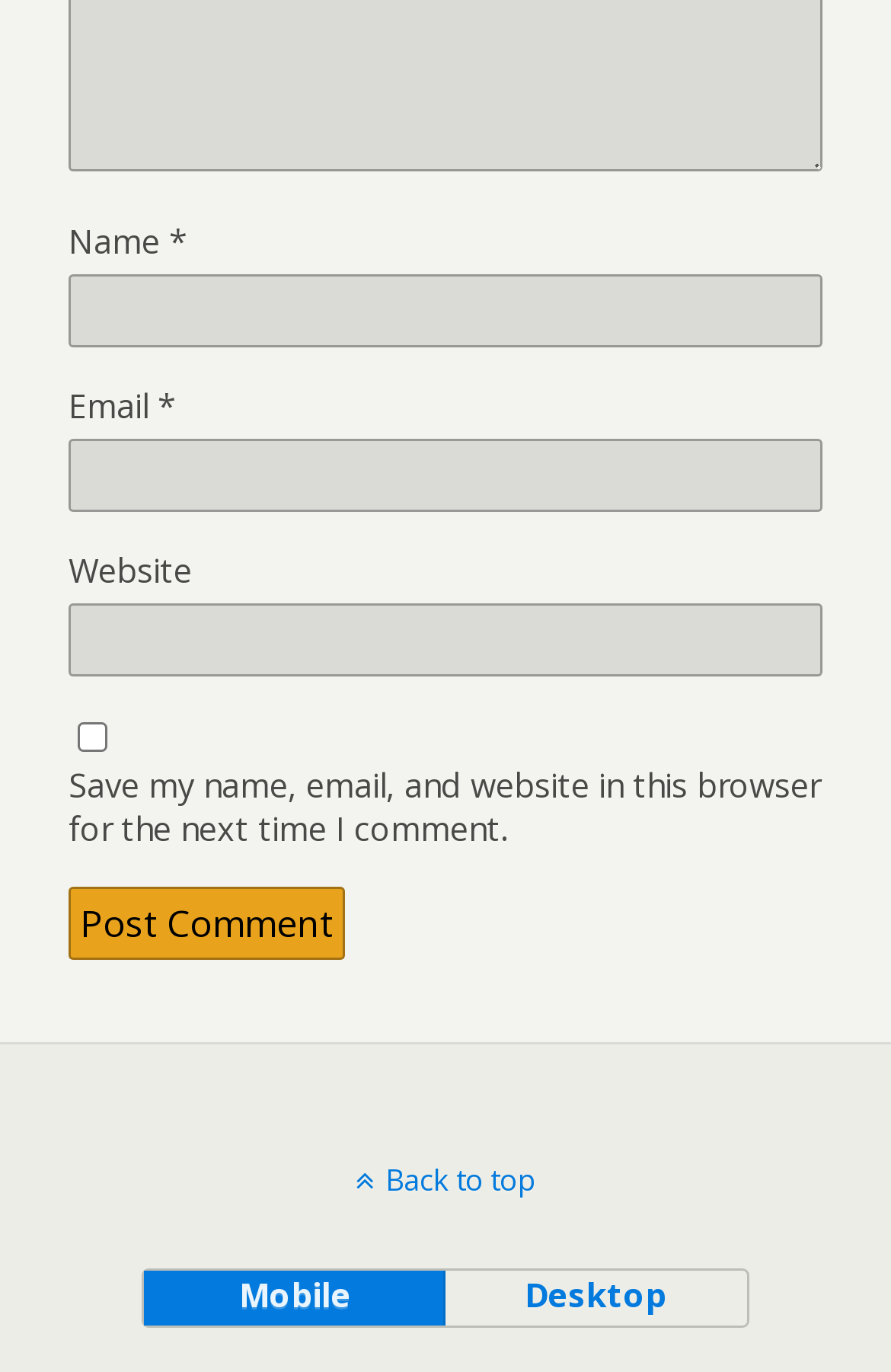Given the description: "parent_node: Name * name="author"", determine the bounding box coordinates of the UI element. The coordinates should be formatted as four float numbers between 0 and 1, [left, top, right, bottom].

[0.077, 0.199, 0.923, 0.252]